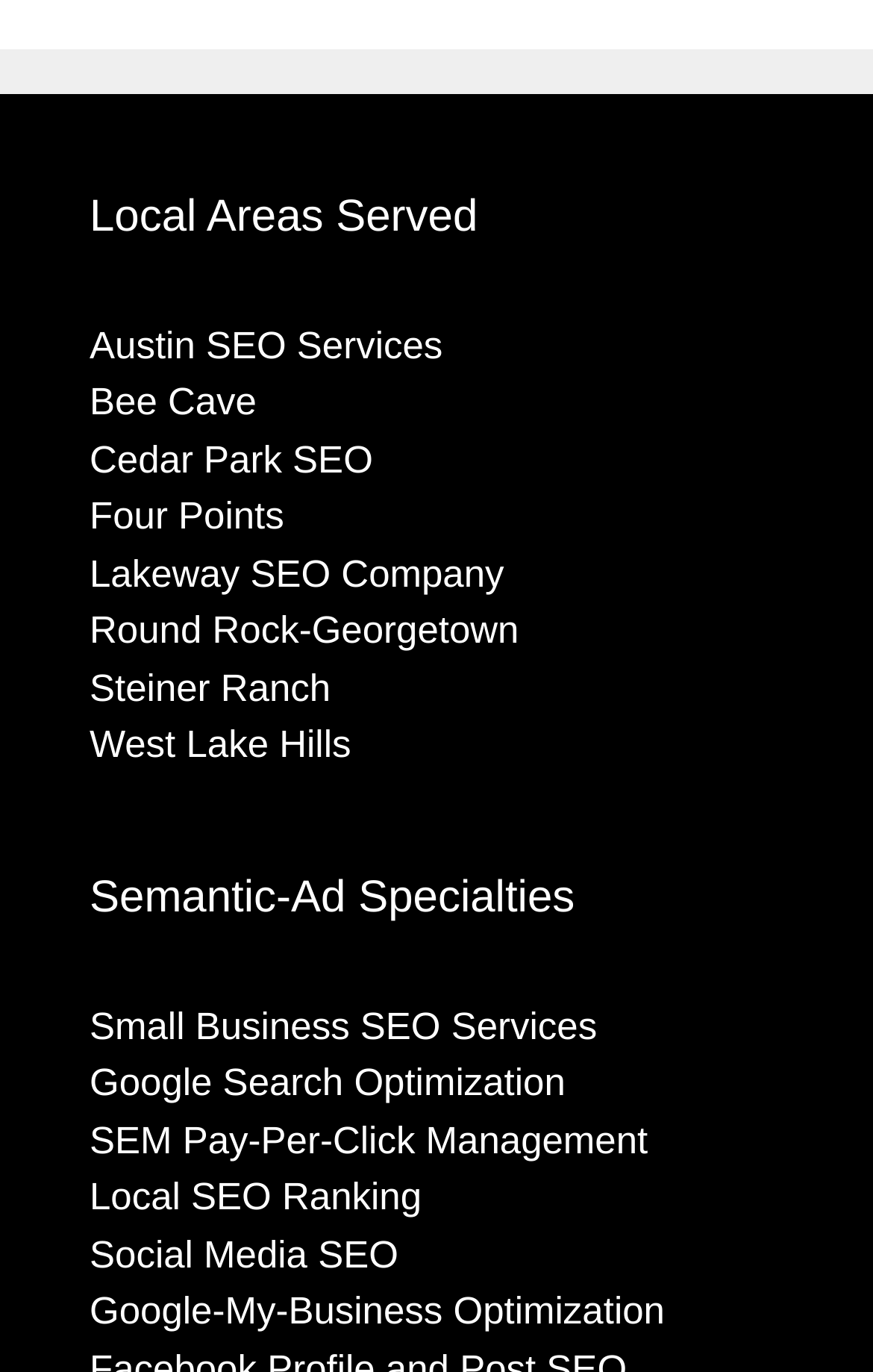Locate the bounding box coordinates of the item that should be clicked to fulfill the instruction: "View Cedar Park SEO".

[0.103, 0.319, 0.427, 0.35]